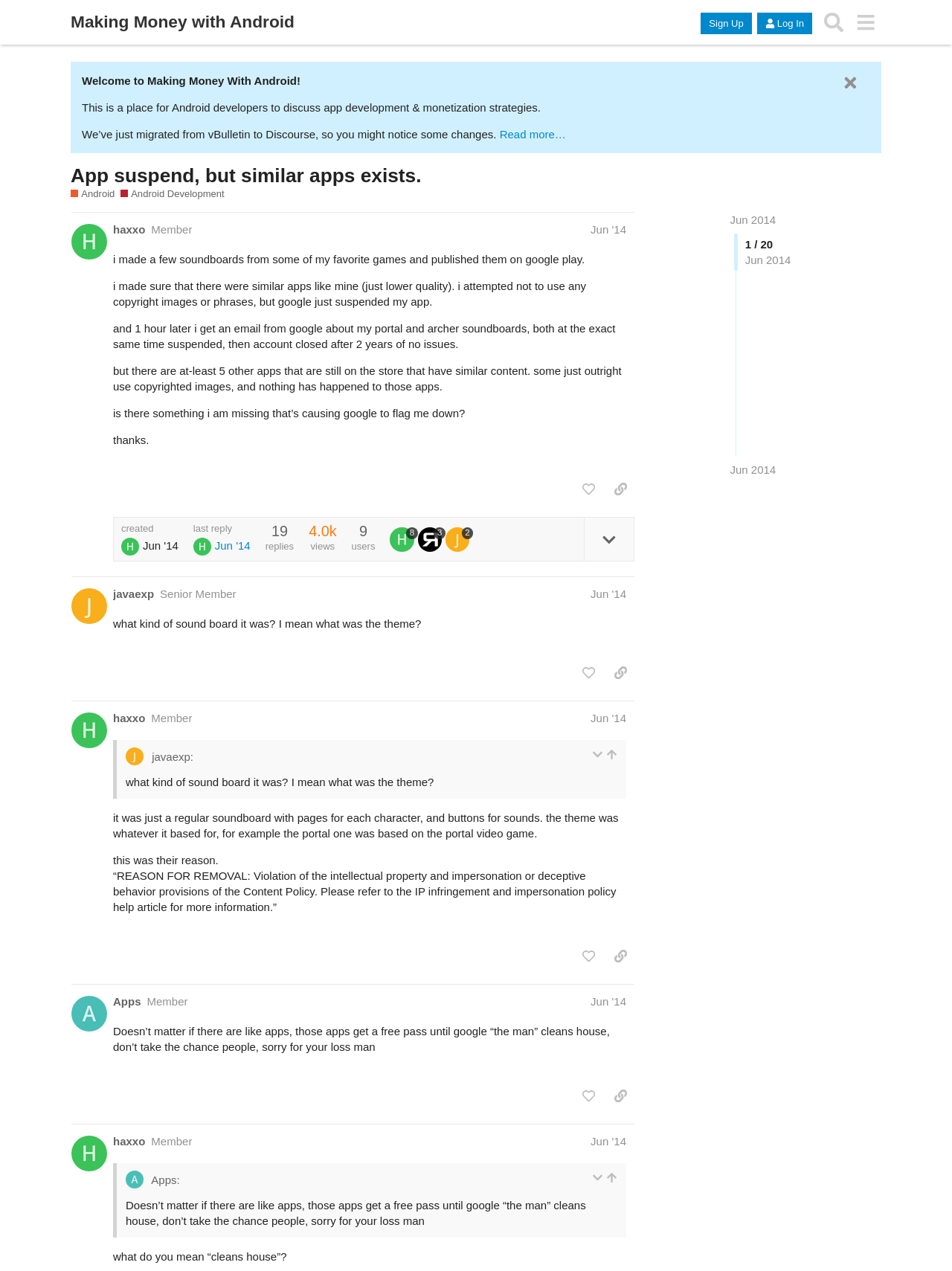Locate the bounding box coordinates of the clickable area needed to fulfill the instruction: "Log In".

[0.795, 0.01, 0.853, 0.027]